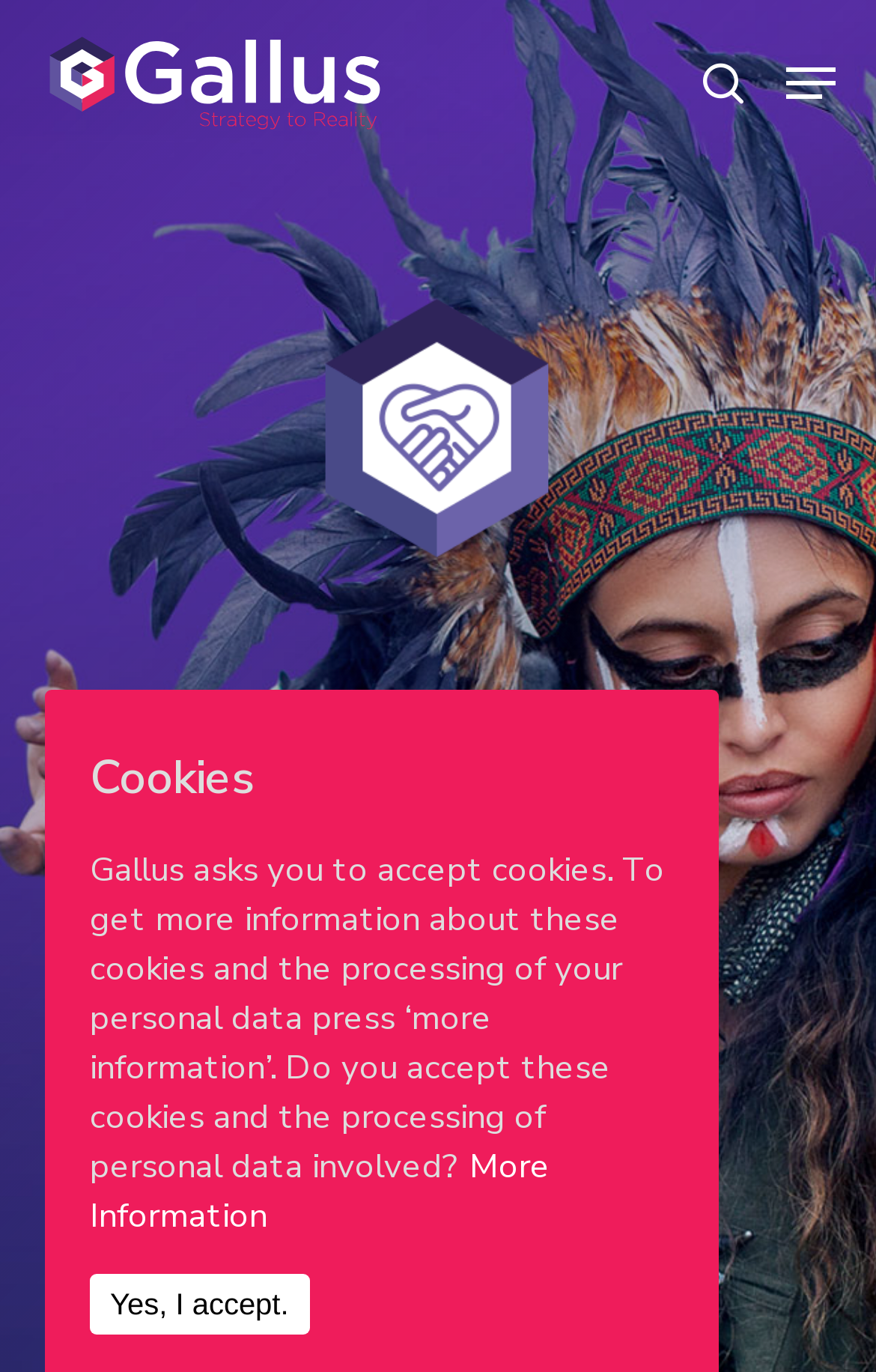Please answer the following question using a single word or phrase: 
What is the text on the top-left link?

Gallus Gallus Gallus